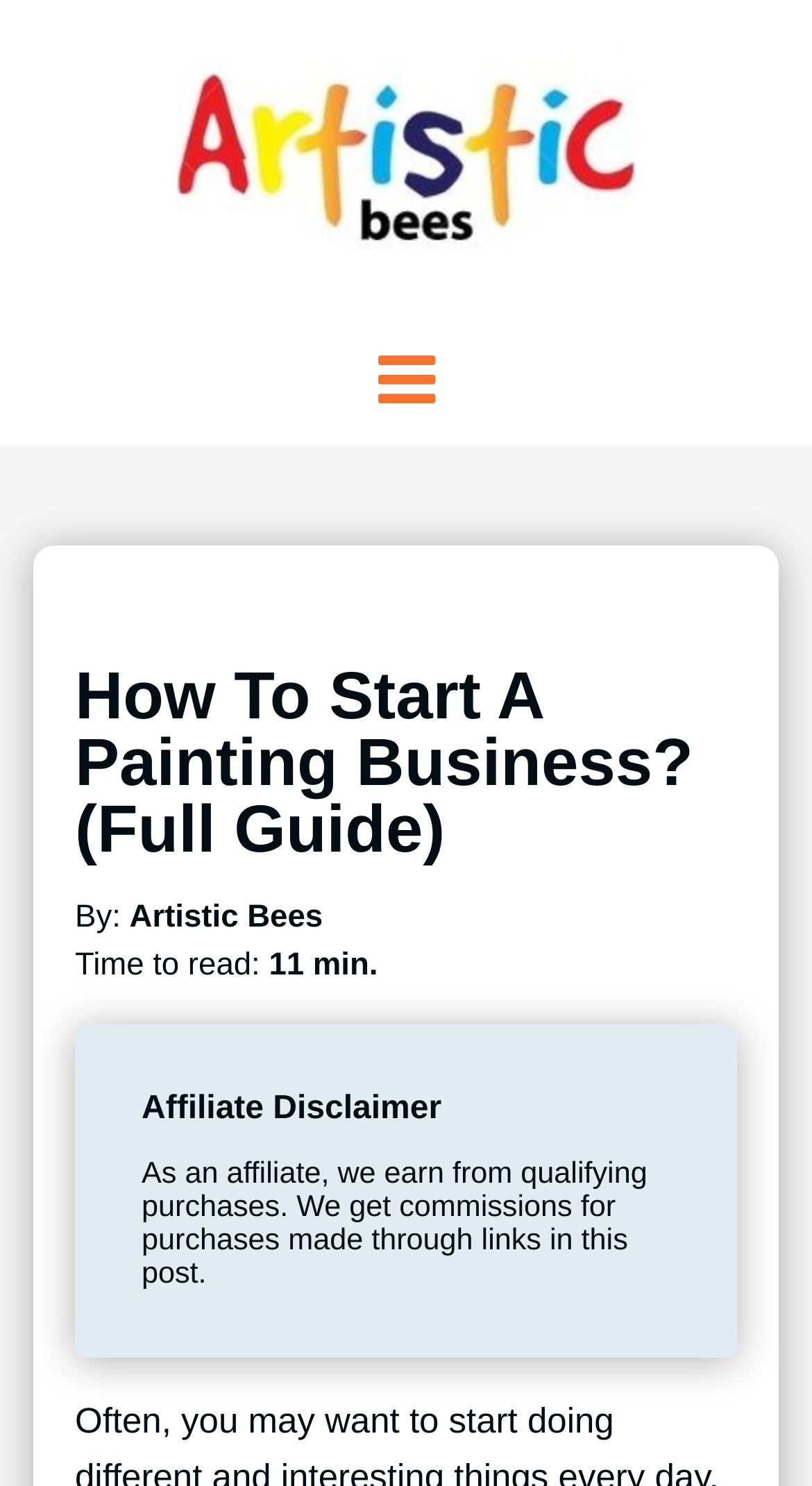Given the content of the image, can you provide a detailed answer to the question?
Who is the author of the article?

The author of the article can be found by looking at the 'By:' section, which is located below the main heading. The text 'By:' is followed by the author's name, which is 'Artistic Bees'.